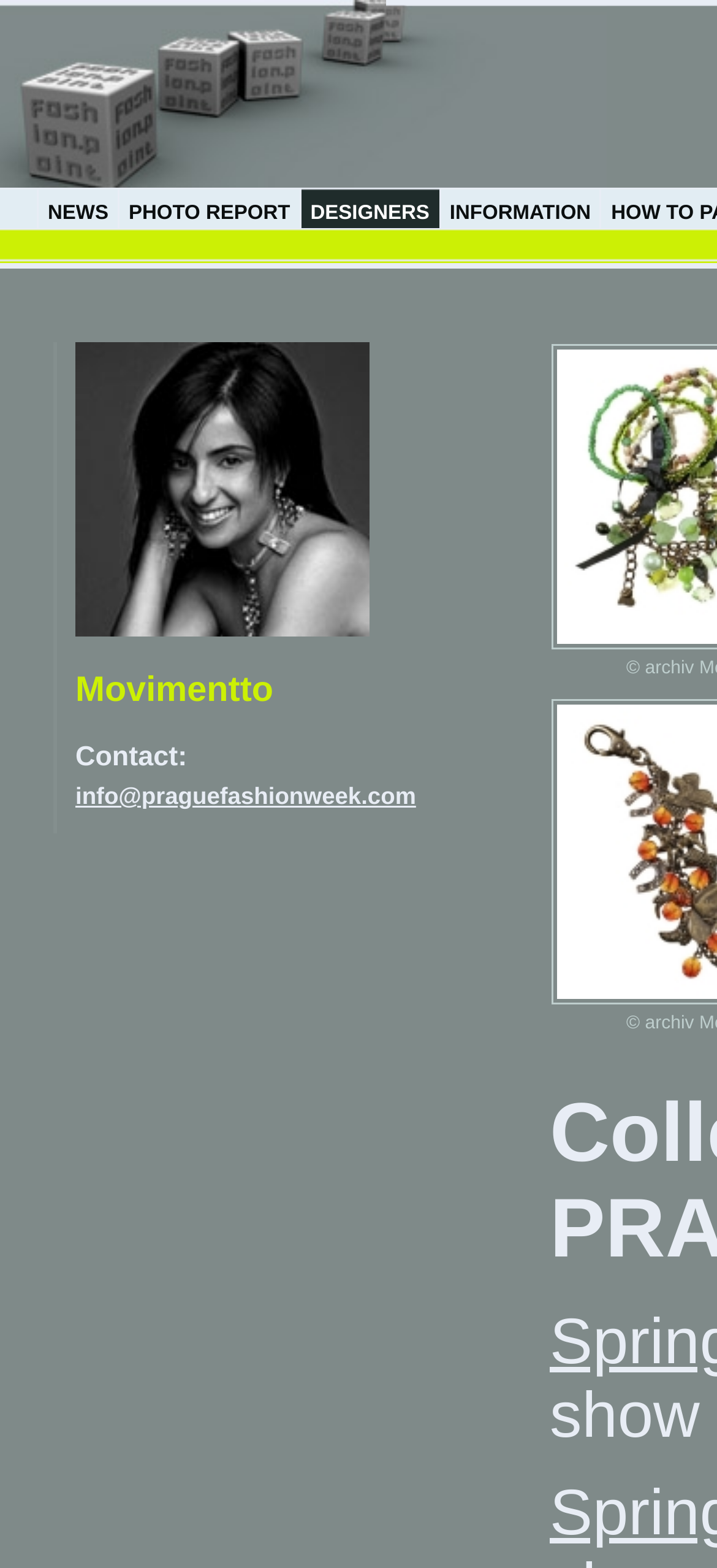What is the name of the designer featured?
Based on the image, provide a one-word or brief-phrase response.

Movimentto